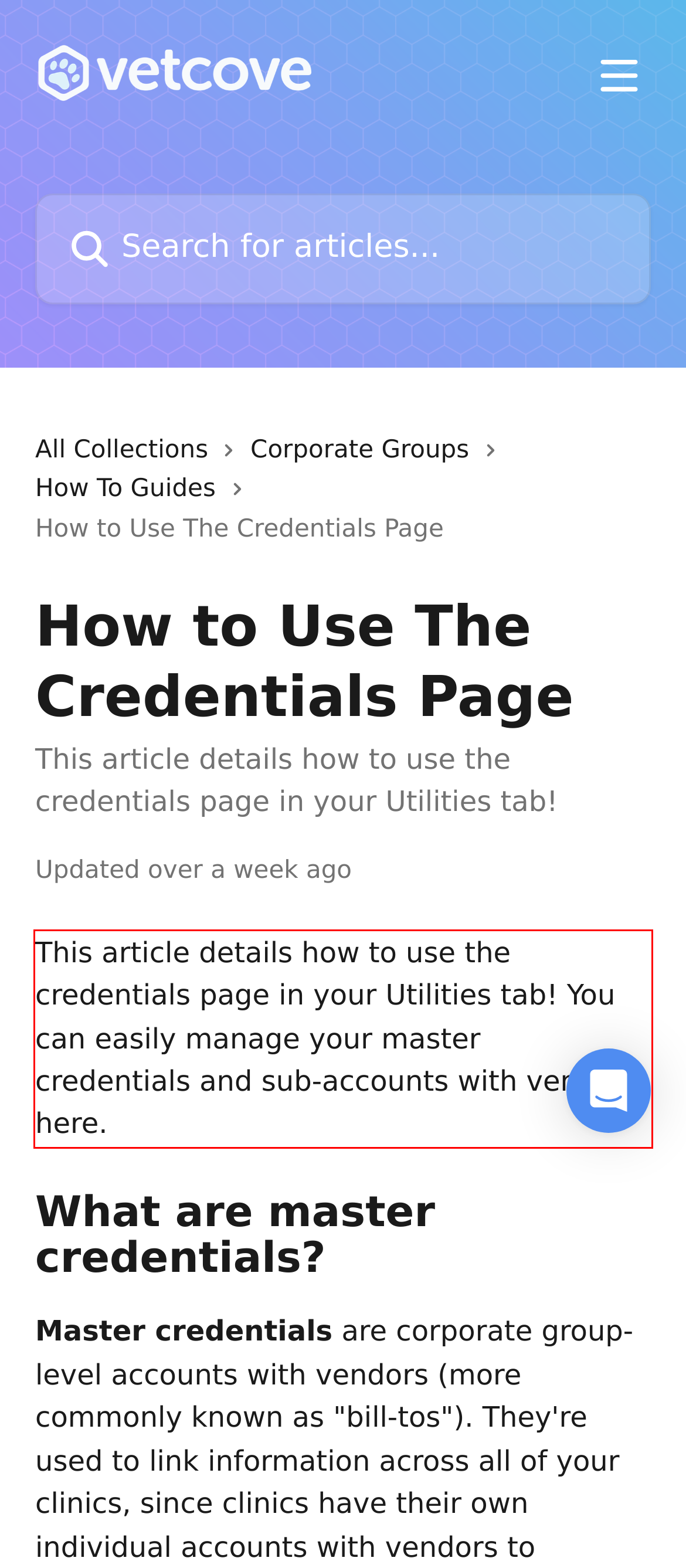Analyze the screenshot of the webpage and extract the text from the UI element that is inside the red bounding box.

This article details how to use the credentials page in your Utilities tab! You can easily manage your master credentials and sub-accounts with vendors here.